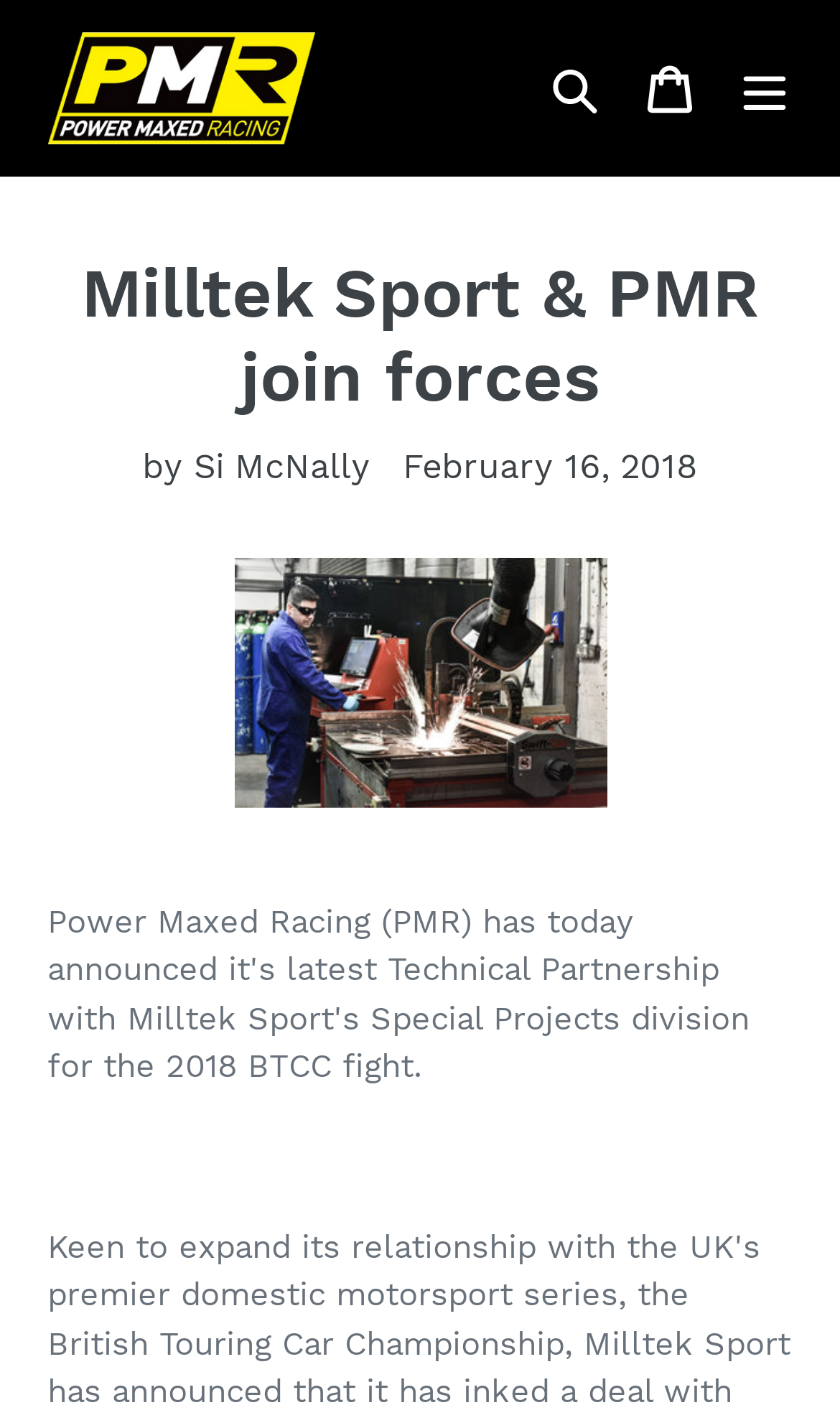Please locate the UI element described by "alt="Power Maxed Racing"" and provide its bounding box coordinates.

[0.056, 0.023, 0.628, 0.102]